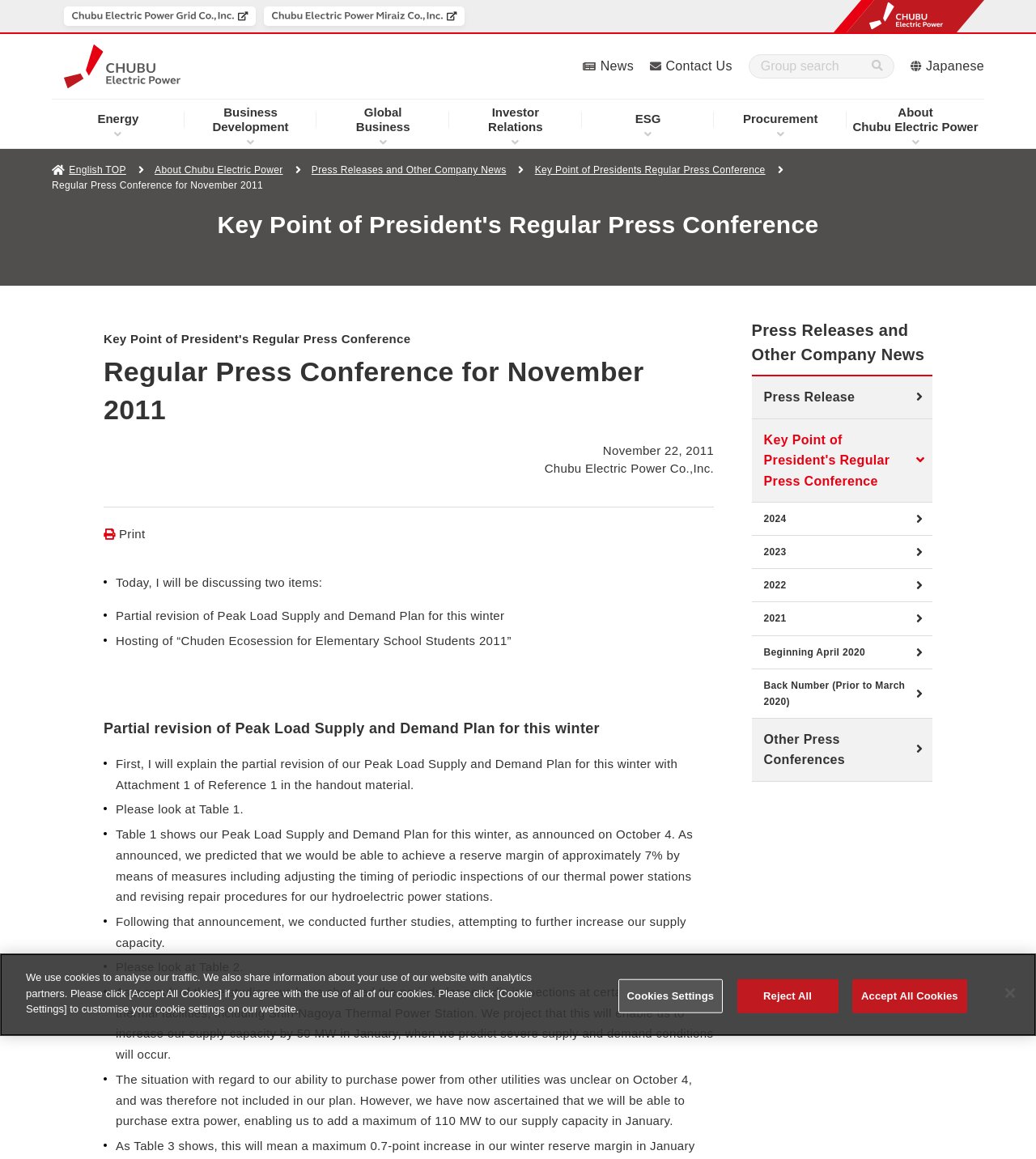Please predict the bounding box coordinates of the element's region where a click is necessary to complete the following instruction: "Click the 'English TOP' link". The coordinates should be represented by four float numbers between 0 and 1, i.e., [left, top, right, bottom].

[0.067, 0.142, 0.122, 0.152]